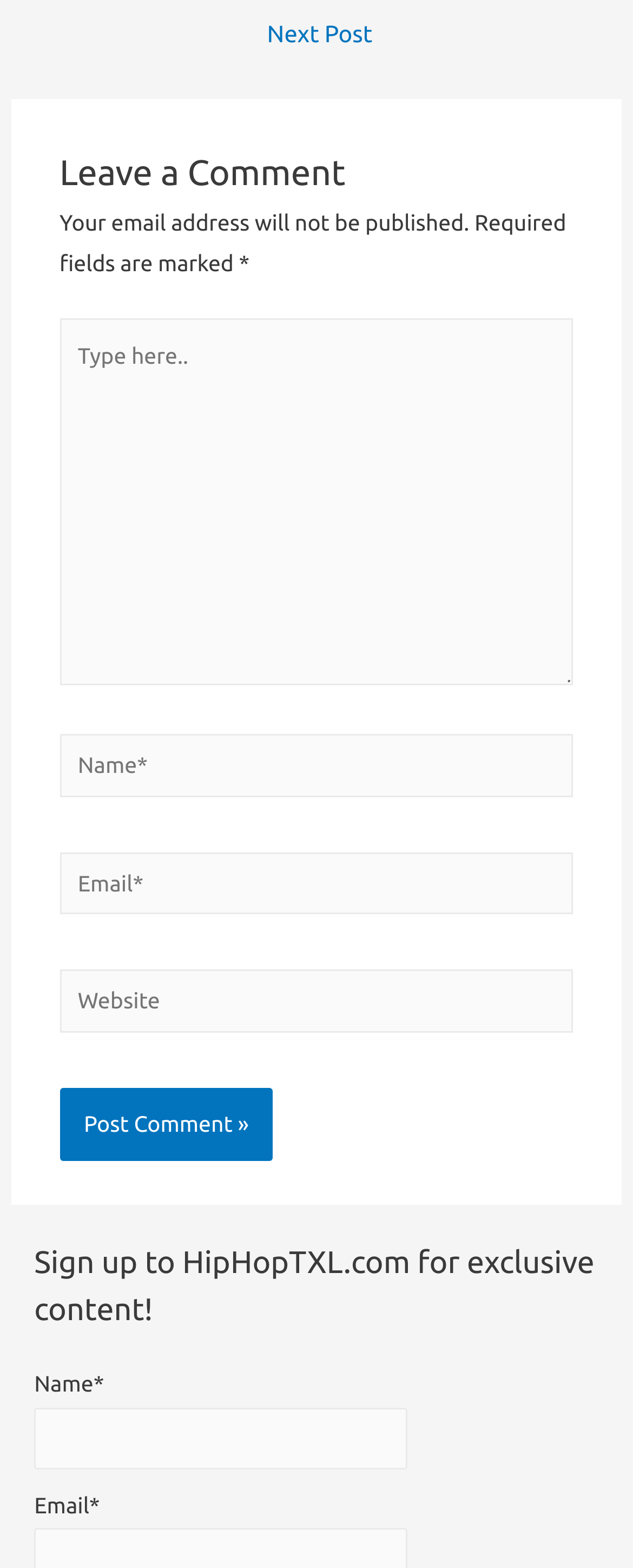Based on what you see in the screenshot, provide a thorough answer to this question: Is the 'Website' field required to leave a comment?

The 'Website' field does not have an asterisk (*) symbol next to its label, indicating that it is not a required field to leave a comment.